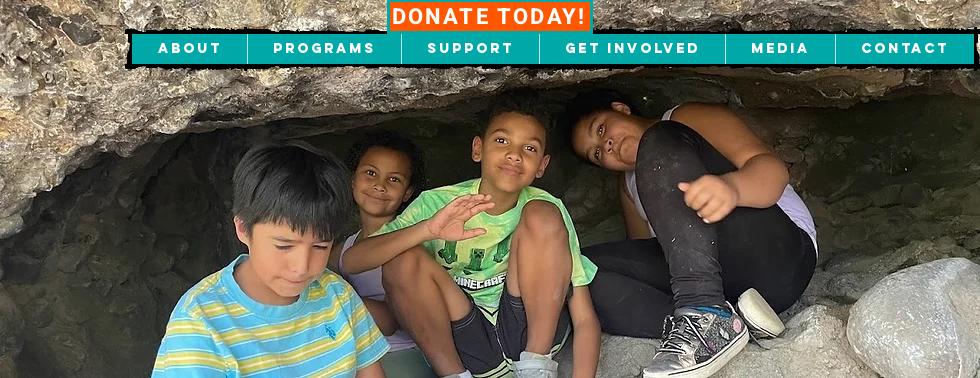Answer briefly with one word or phrase:
What is the atmosphere depicted in the image?

cozy